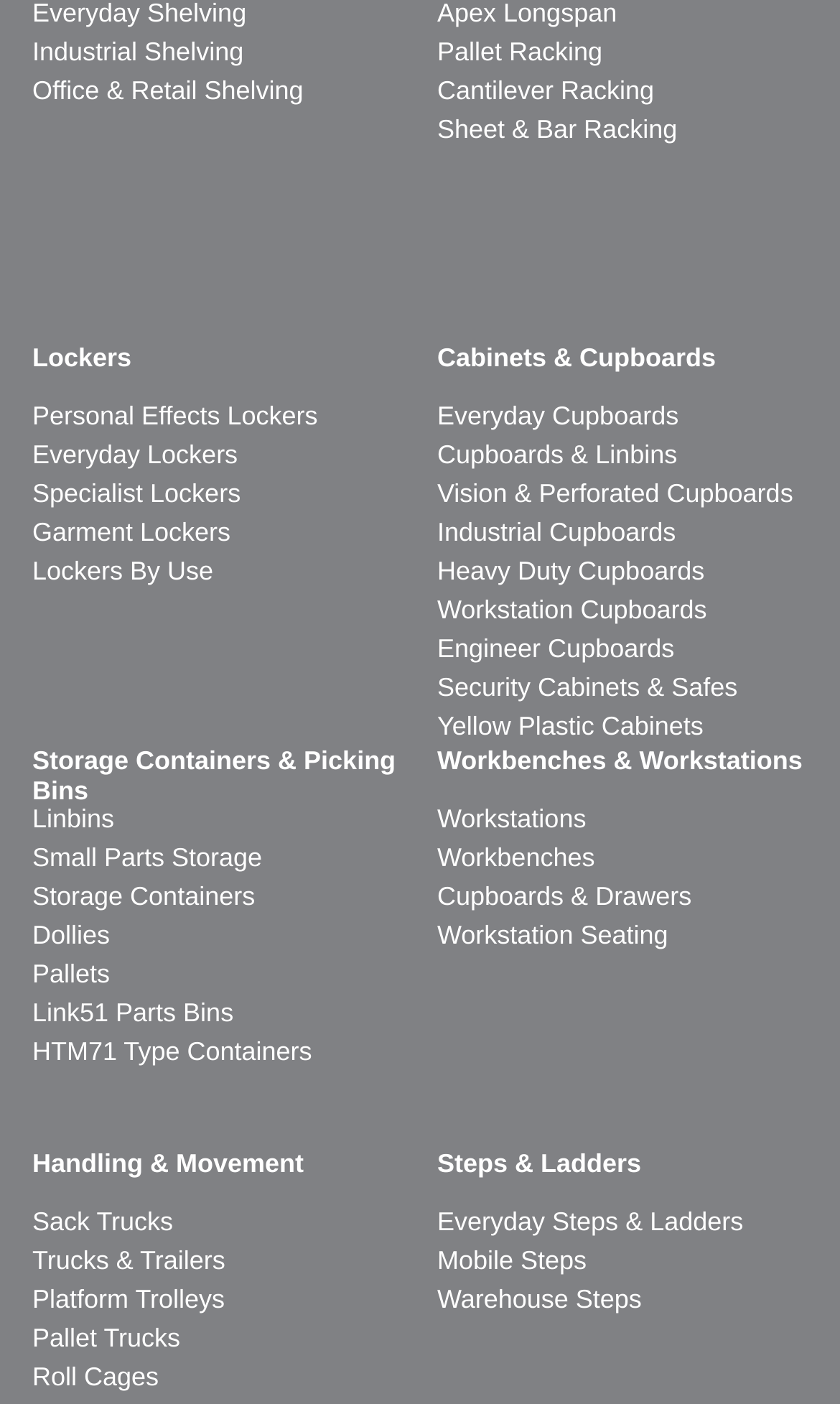Using the information in the image, could you please answer the following question in detail:
How many types of shelving are available?

By examining the links on the webpage, I found five types of shelving: Industrial Shelving, Office & Retail Shelving, Pallet Racking, Cantilever Racking, and Sheet & Bar Racking.